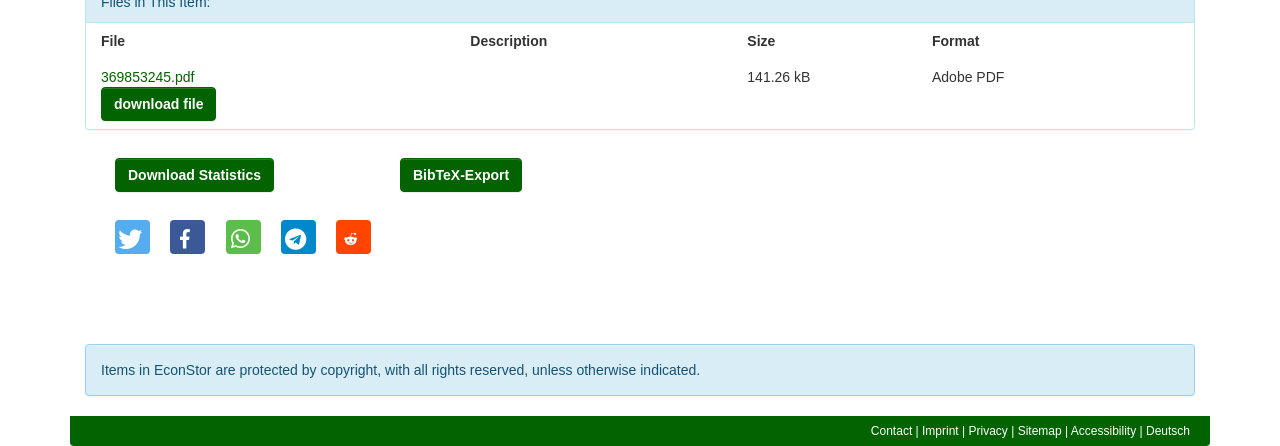Using the element description provided, determine the bounding box coordinates in the format (top-left x, top-left y, bottom-right x, bottom-right y). Ensure that all values are floating point numbers between 0 and 1. Element description: Download Statistics

[0.09, 0.354, 0.214, 0.43]